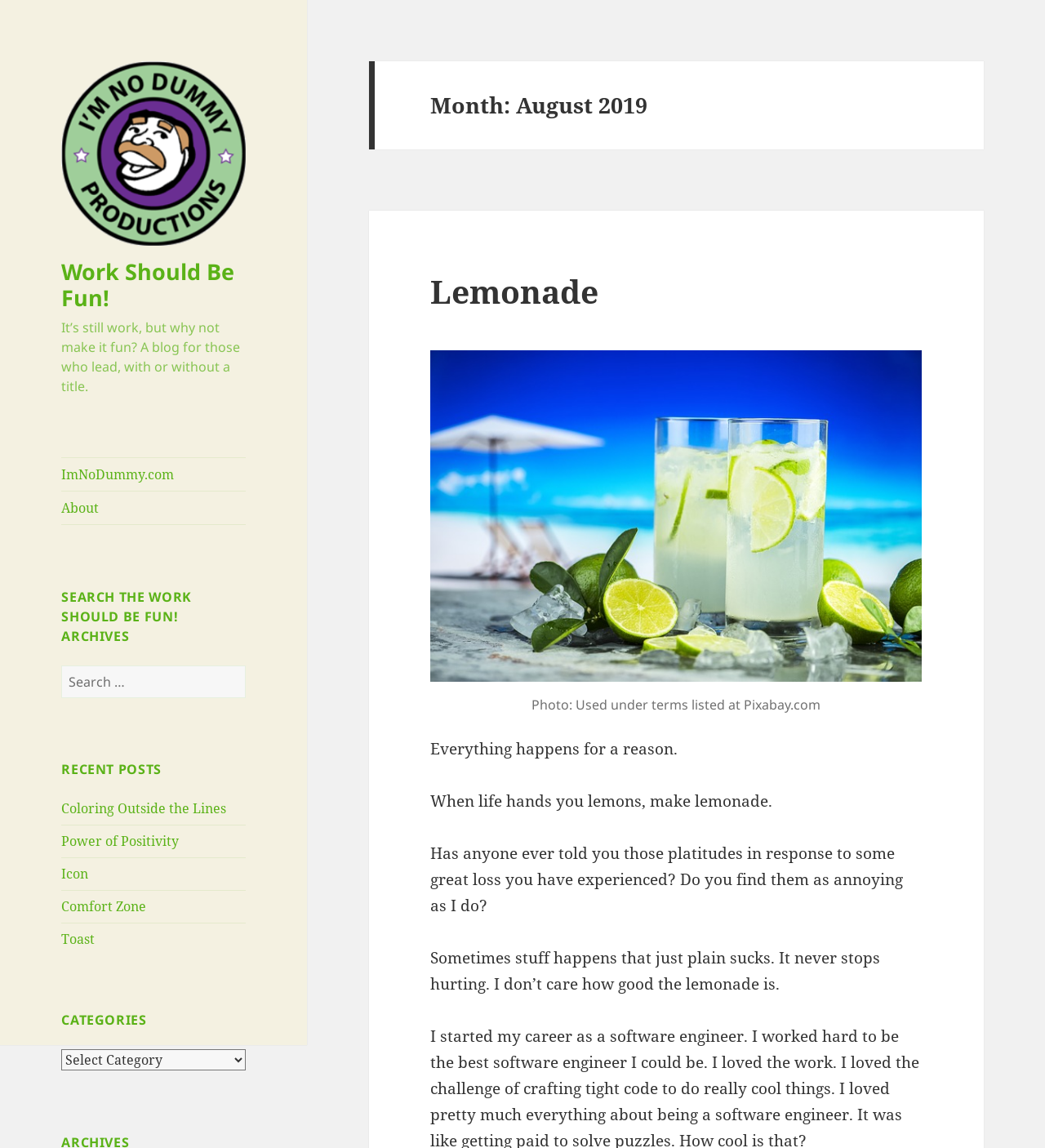Identify the bounding box for the element characterized by the following description: "parent_node: Work Should Be Fun!".

[0.059, 0.123, 0.235, 0.142]